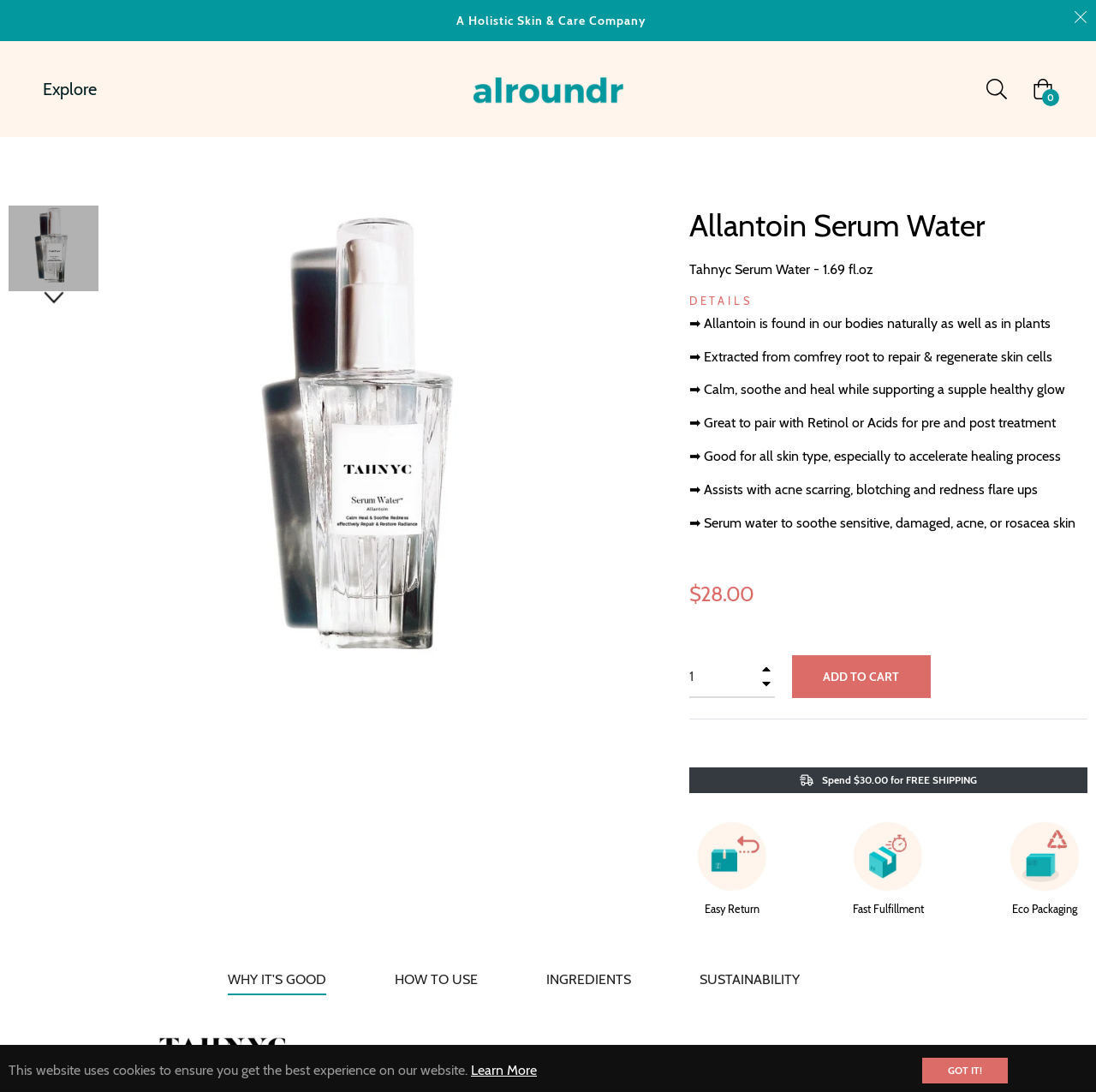Could you locate the bounding box coordinates for the section that should be clicked to accomplish this task: "Click the 'Next' button".

[0.039, 0.635, 0.059, 0.733]